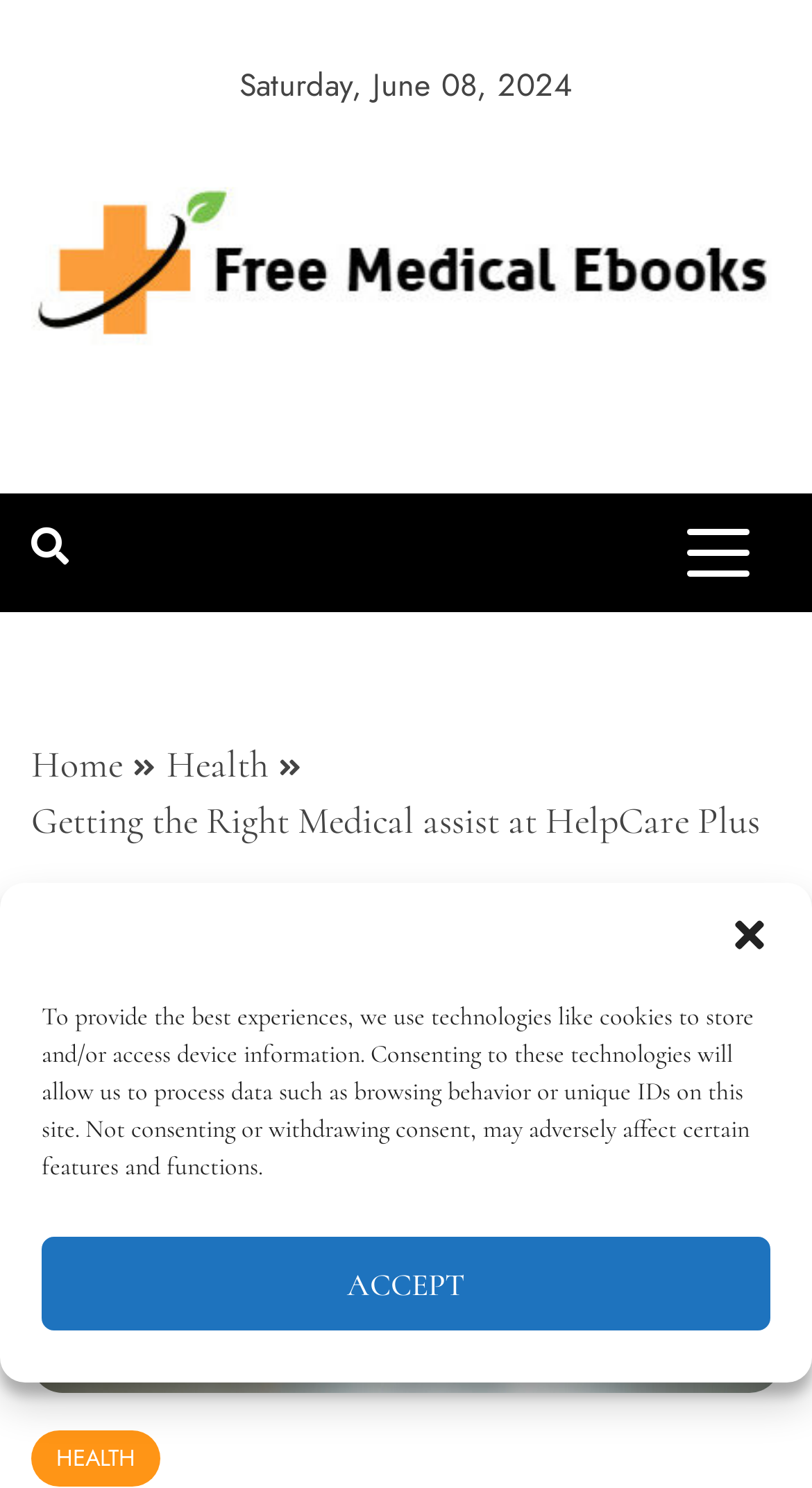From the webpage screenshot, predict the bounding box coordinates (top-left x, top-left y, bottom-right x, bottom-right y) for the UI element described here: aria-label="close-dialog"

[0.897, 0.614, 0.949, 0.642]